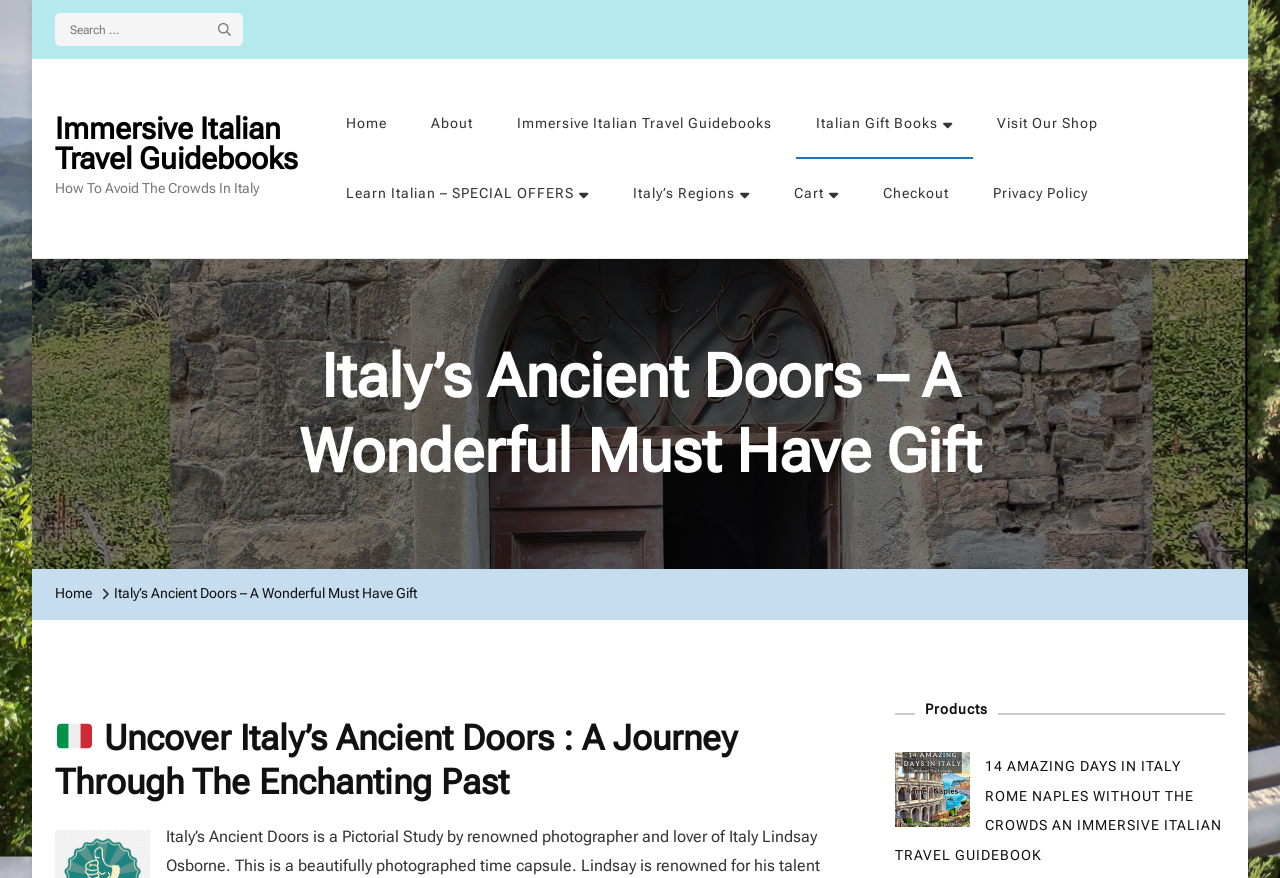Give a one-word or short phrase answer to this question: 
How many links are there in the 'Italy’s Regions' section?

20